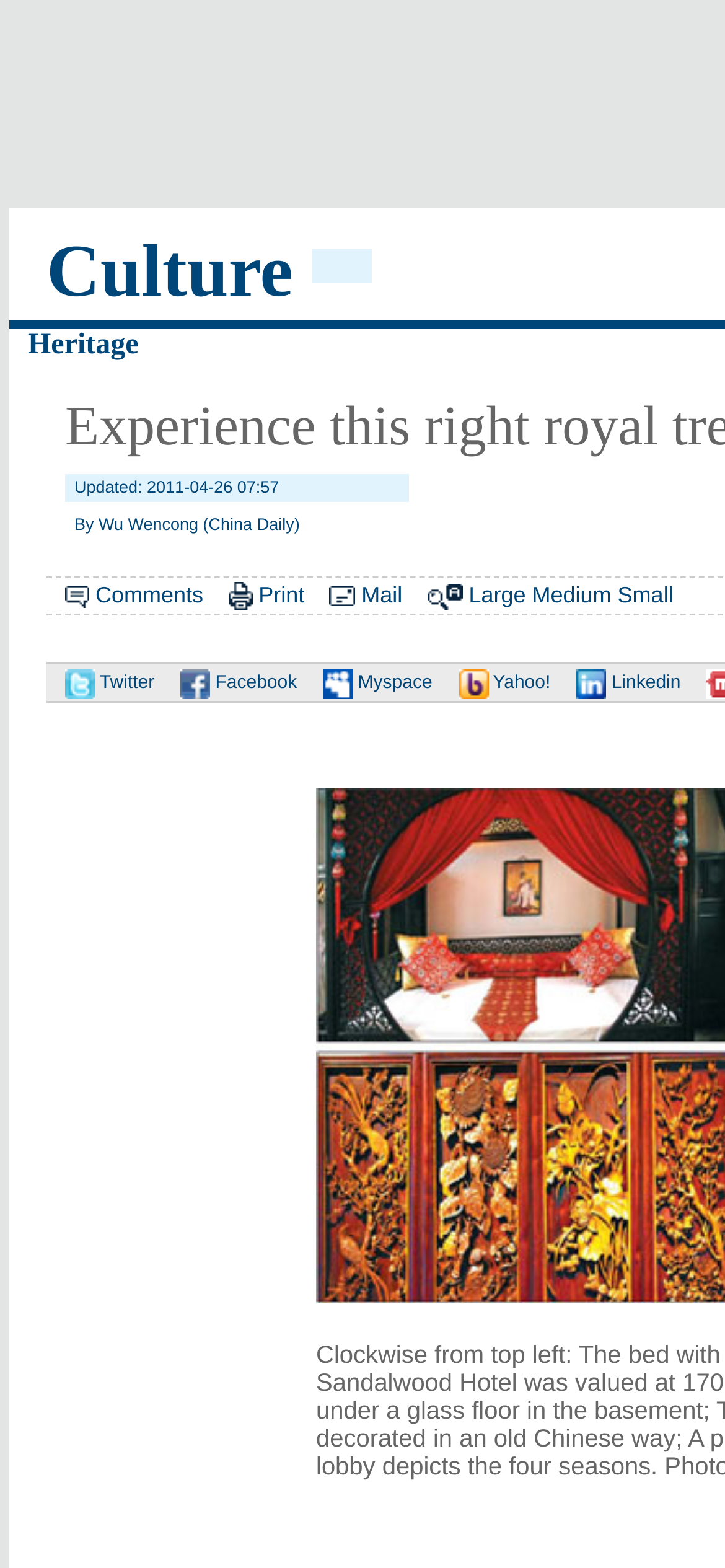Please determine the bounding box coordinates of the element's region to click for the following instruction: "View Comments".

[0.132, 0.371, 0.28, 0.388]